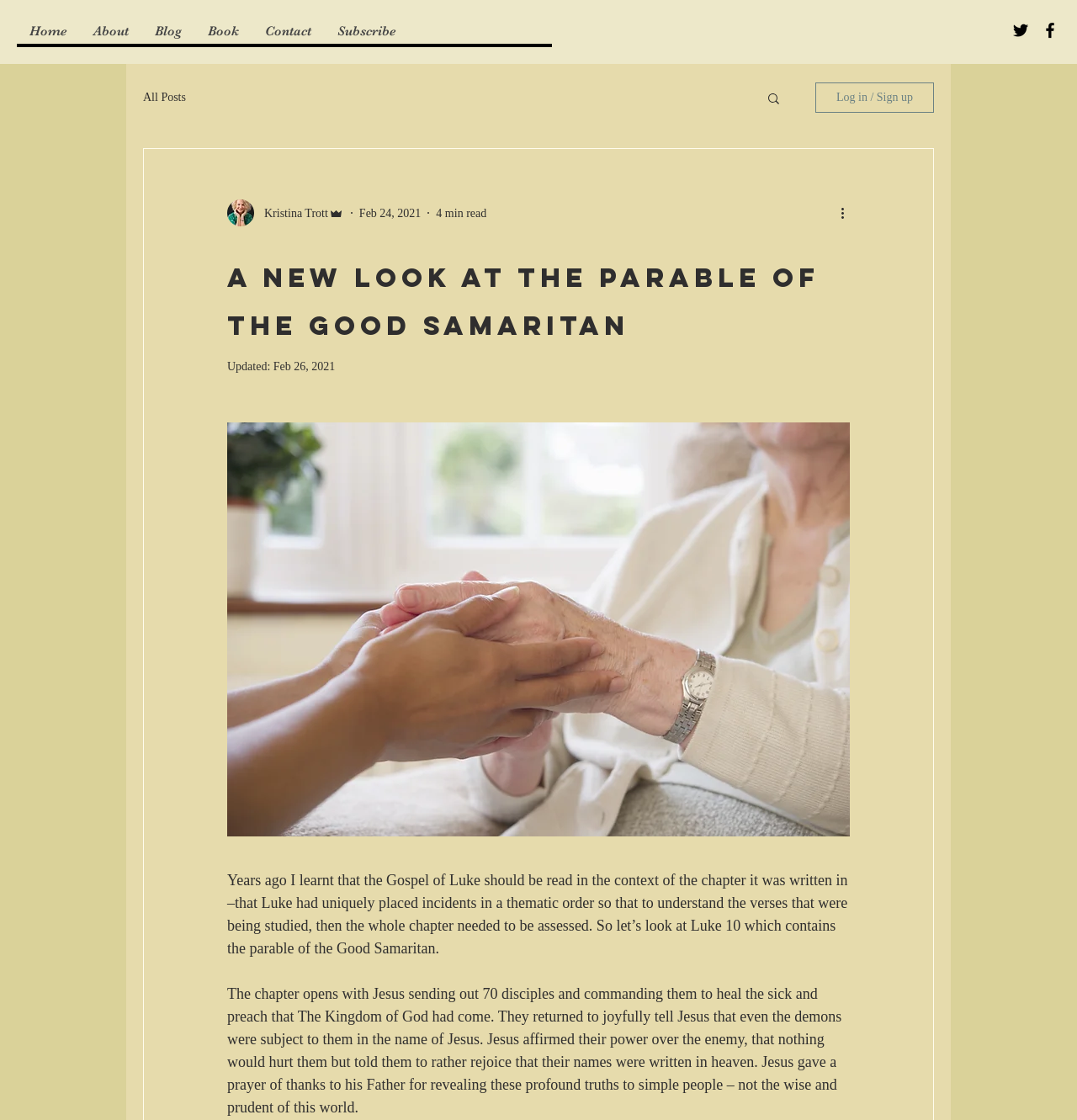Please identify the bounding box coordinates of the area I need to click to accomplish the following instruction: "Click the Home link".

[0.016, 0.017, 0.074, 0.039]